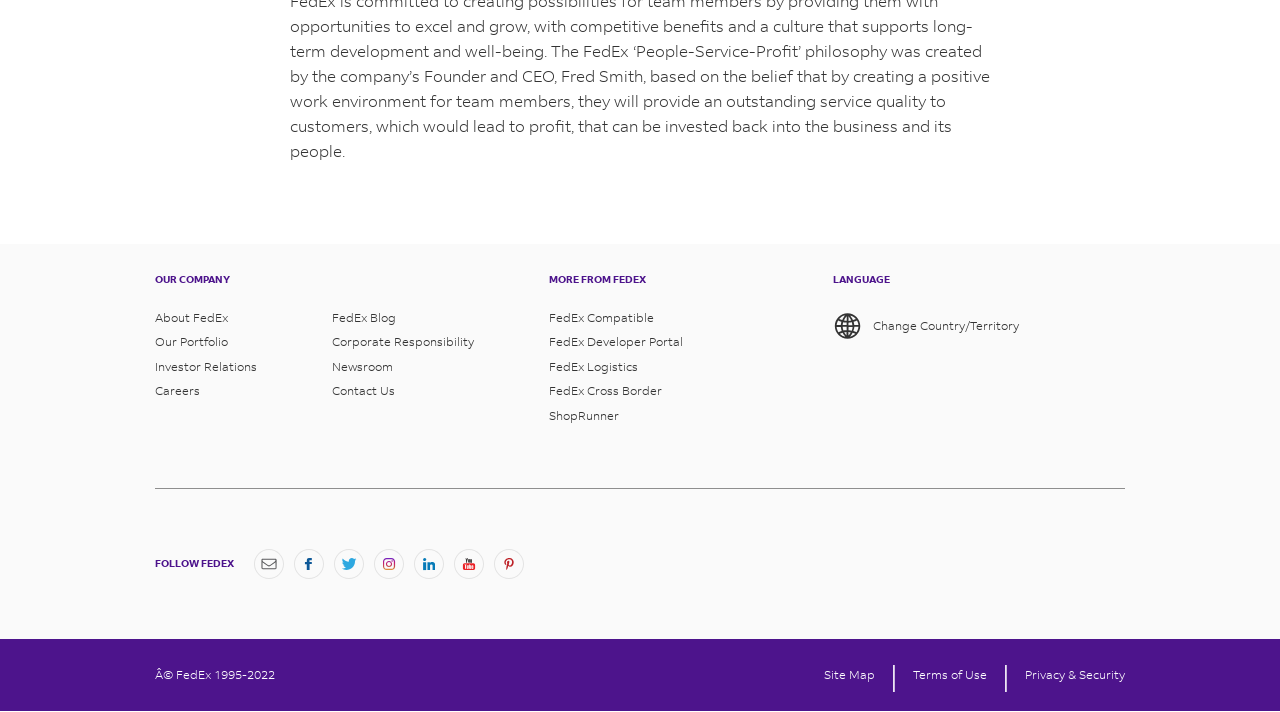Please locate the bounding box coordinates of the element that should be clicked to achieve the given instruction: "Click on About FedEx".

[0.121, 0.437, 0.201, 0.457]